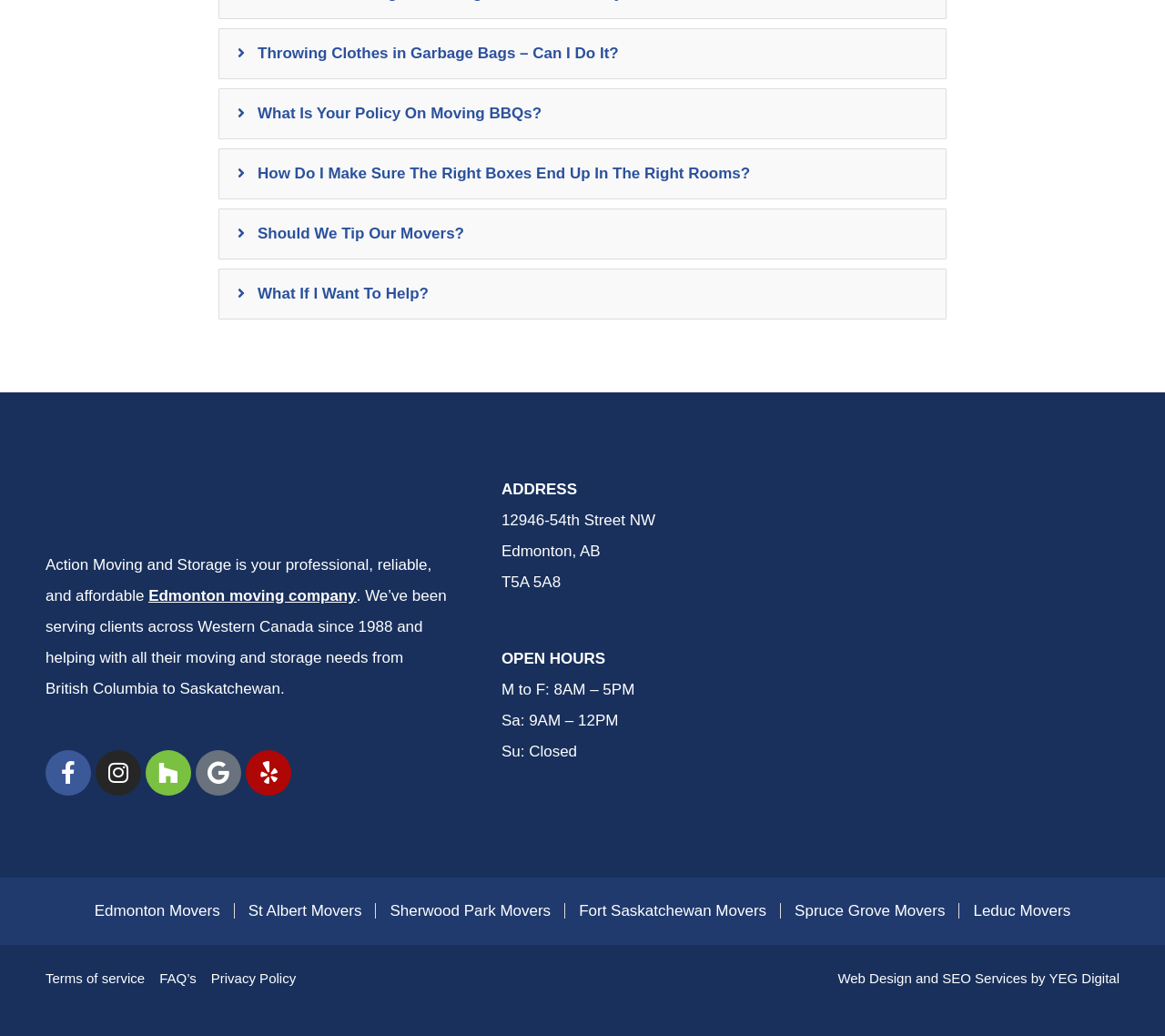From the image, can you give a detailed response to the question below:
What are the office hours of the moving company?

I found the answer by examining the StaticText elements with the text 'OPEN HOURS', 'M to F: 8AM – 5PM', 'Sa: 9AM – 12PM', and 'Su: Closed' which indicate the office hours of the moving company.